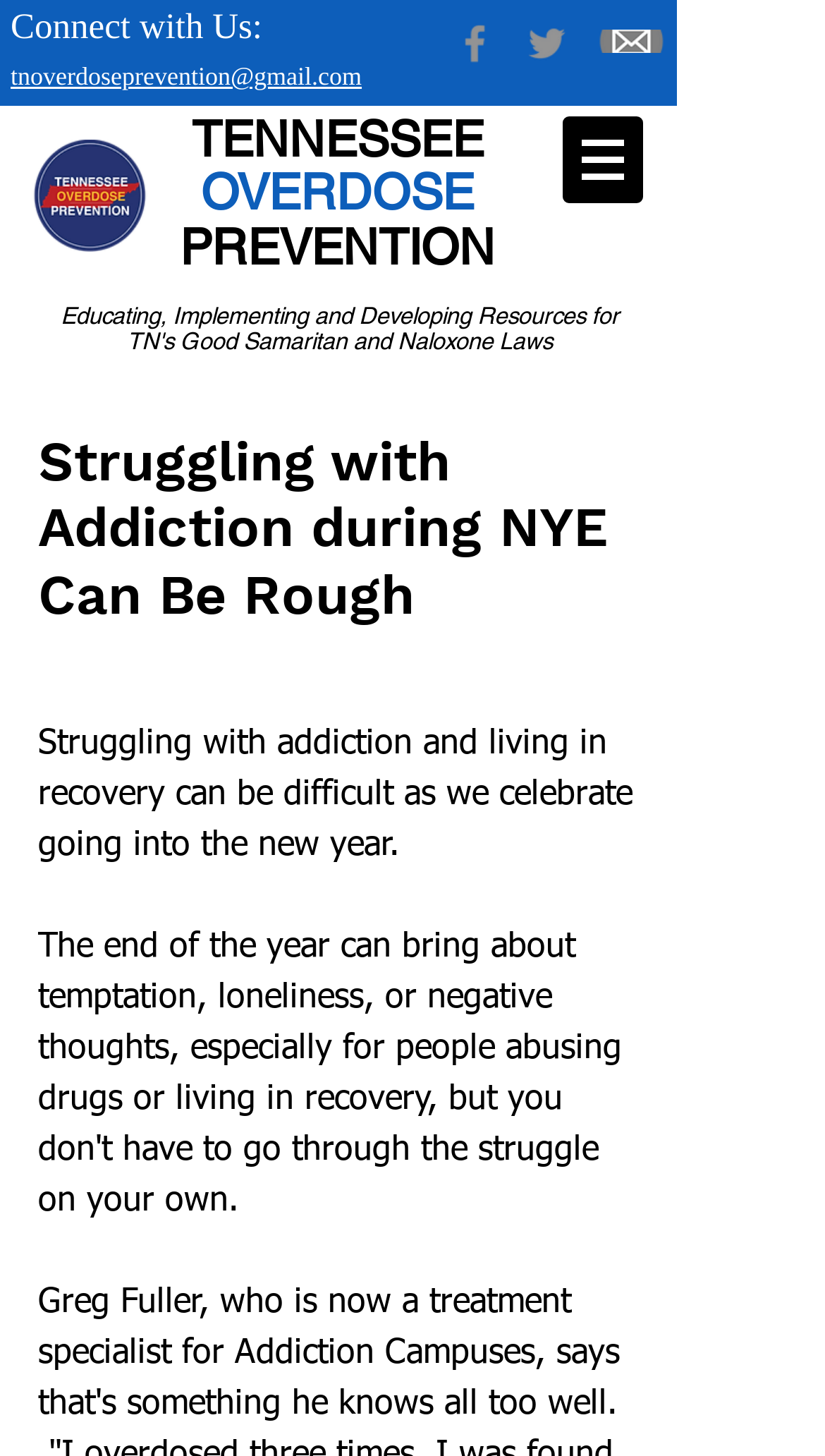Respond to the following question with a brief word or phrase:
How many navigation menu items are there?

1